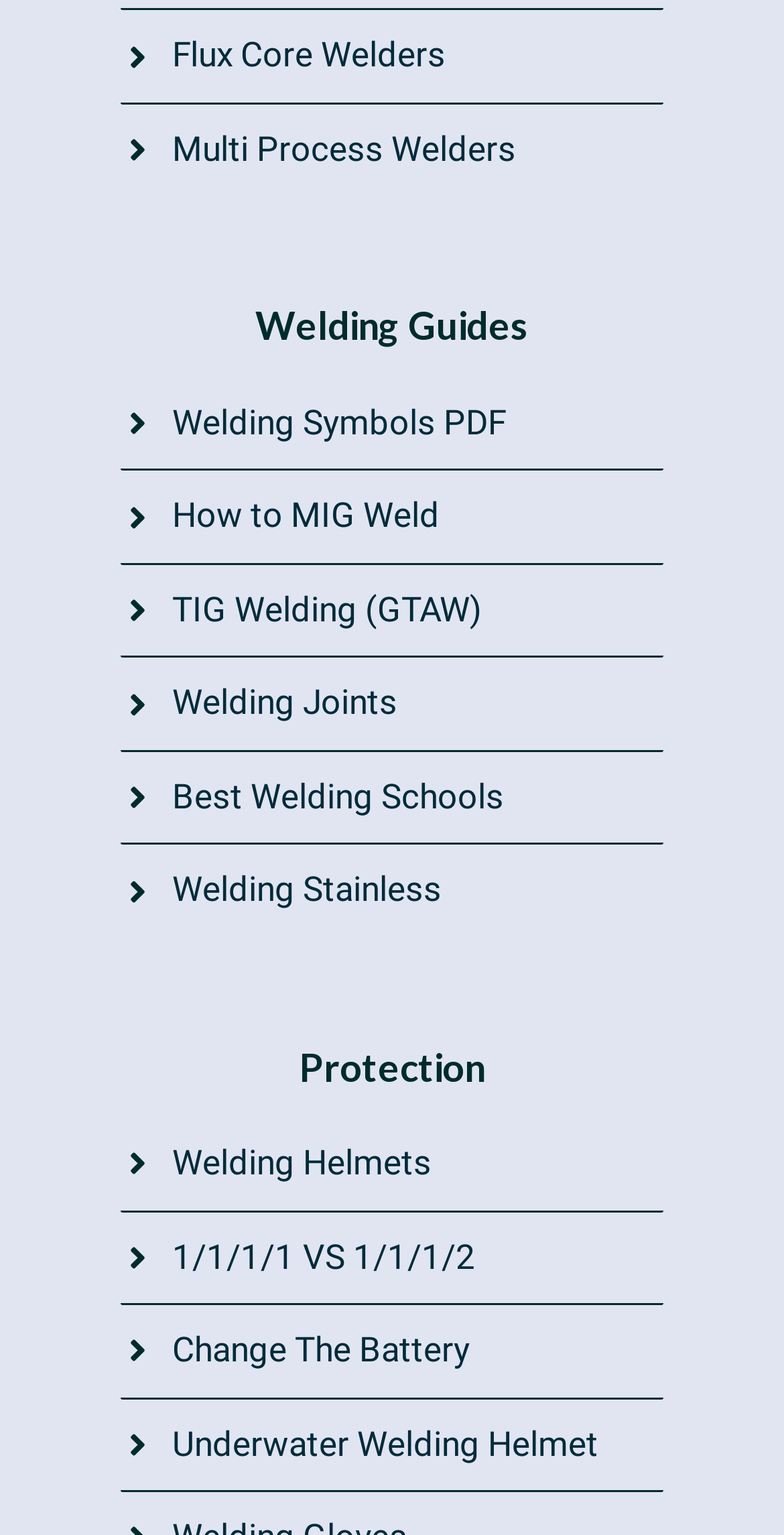Using the webpage screenshot, locate the HTML element that fits the following description and provide its bounding box: "Welding Stainless".

[0.219, 0.566, 0.563, 0.592]